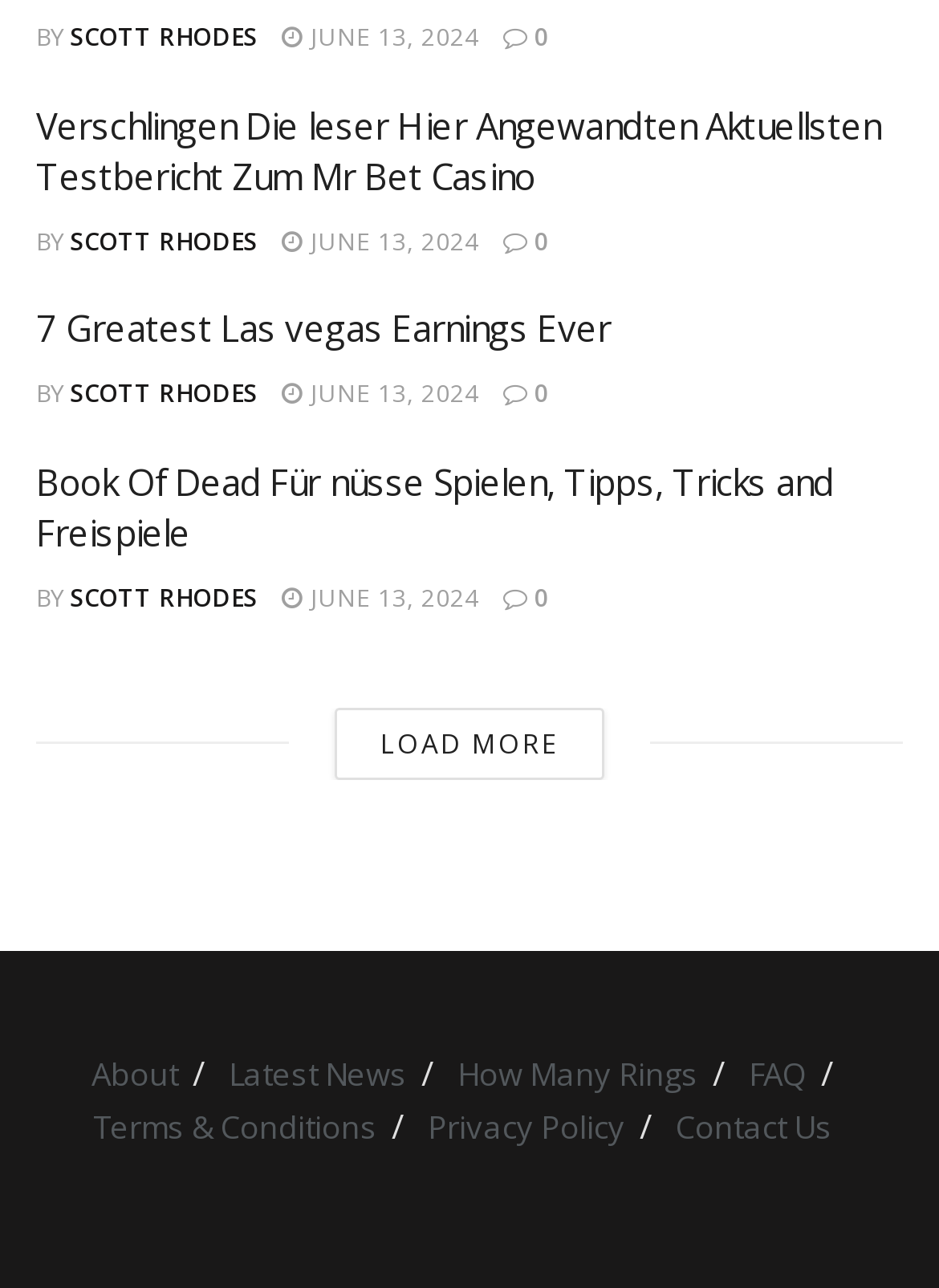Locate the bounding box coordinates of the area that needs to be clicked to fulfill the following instruction: "Go to the 'Contact Us' page". The coordinates should be in the format of four float numbers between 0 and 1, namely [left, top, right, bottom].

[0.719, 0.859, 0.886, 0.892]